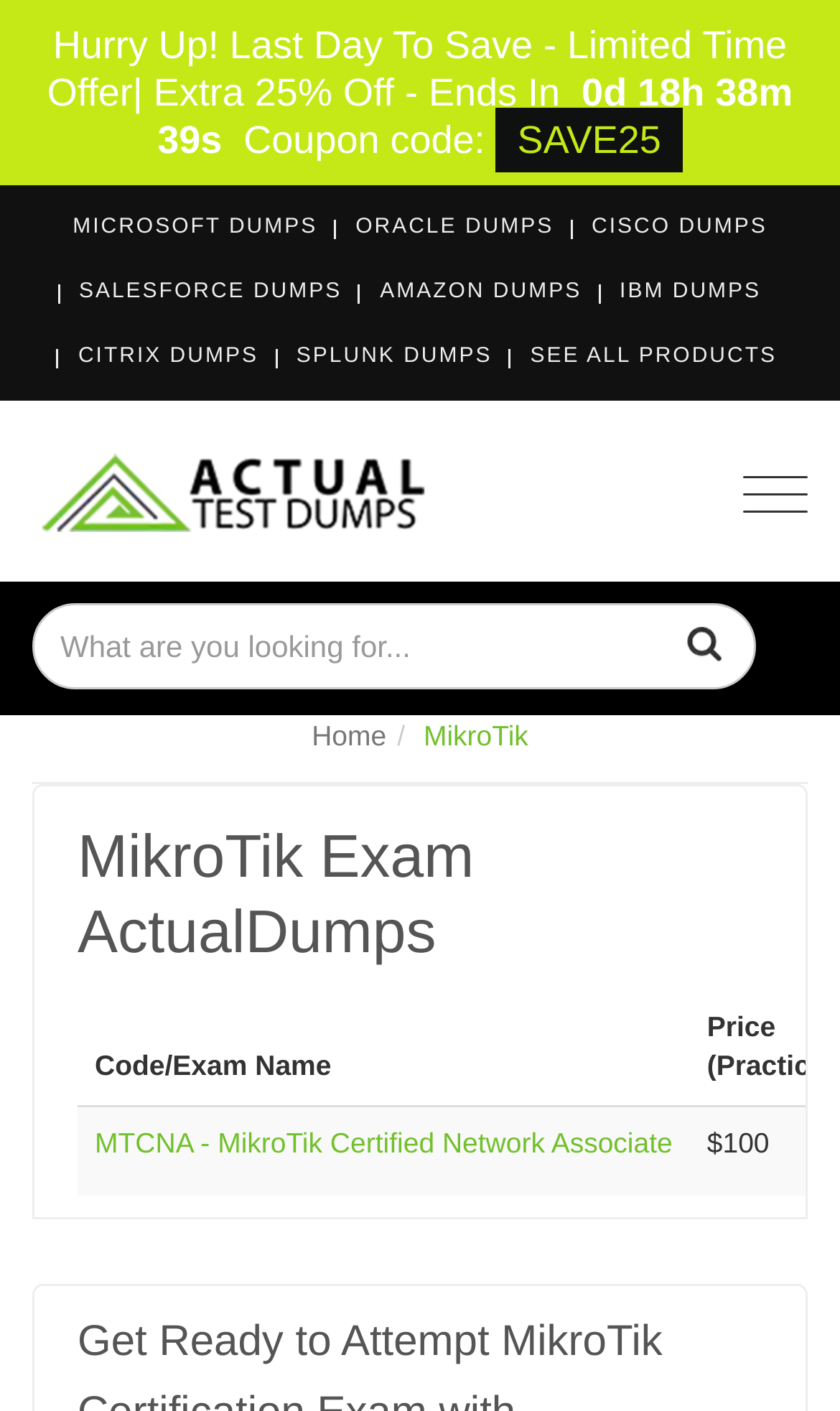Please locate the clickable area by providing the bounding box coordinates to follow this instruction: "Go to MikroTik exam page".

[0.504, 0.51, 0.629, 0.533]